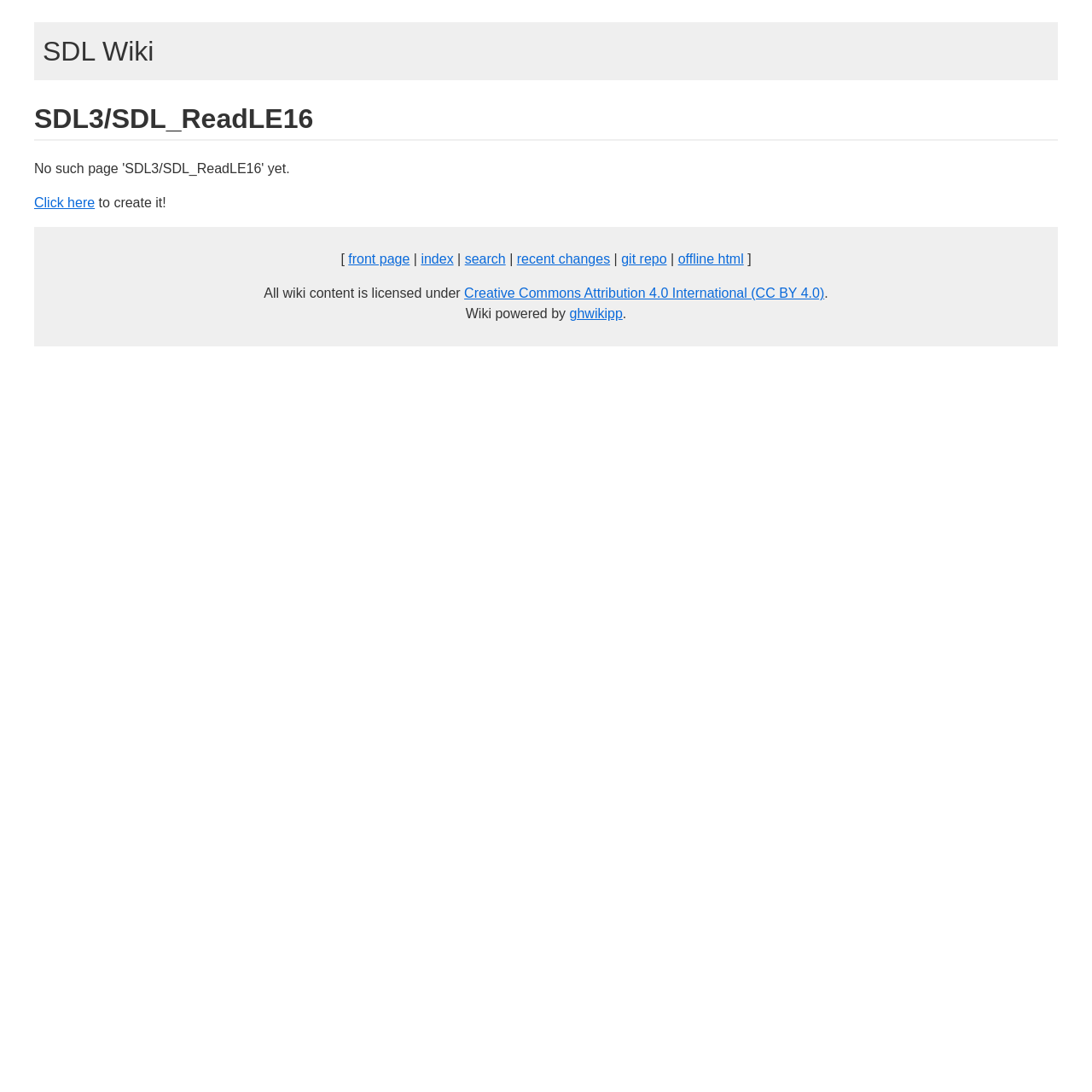What is the name of the wiki?
Answer the question with a single word or phrase derived from the image.

SDL Wiki